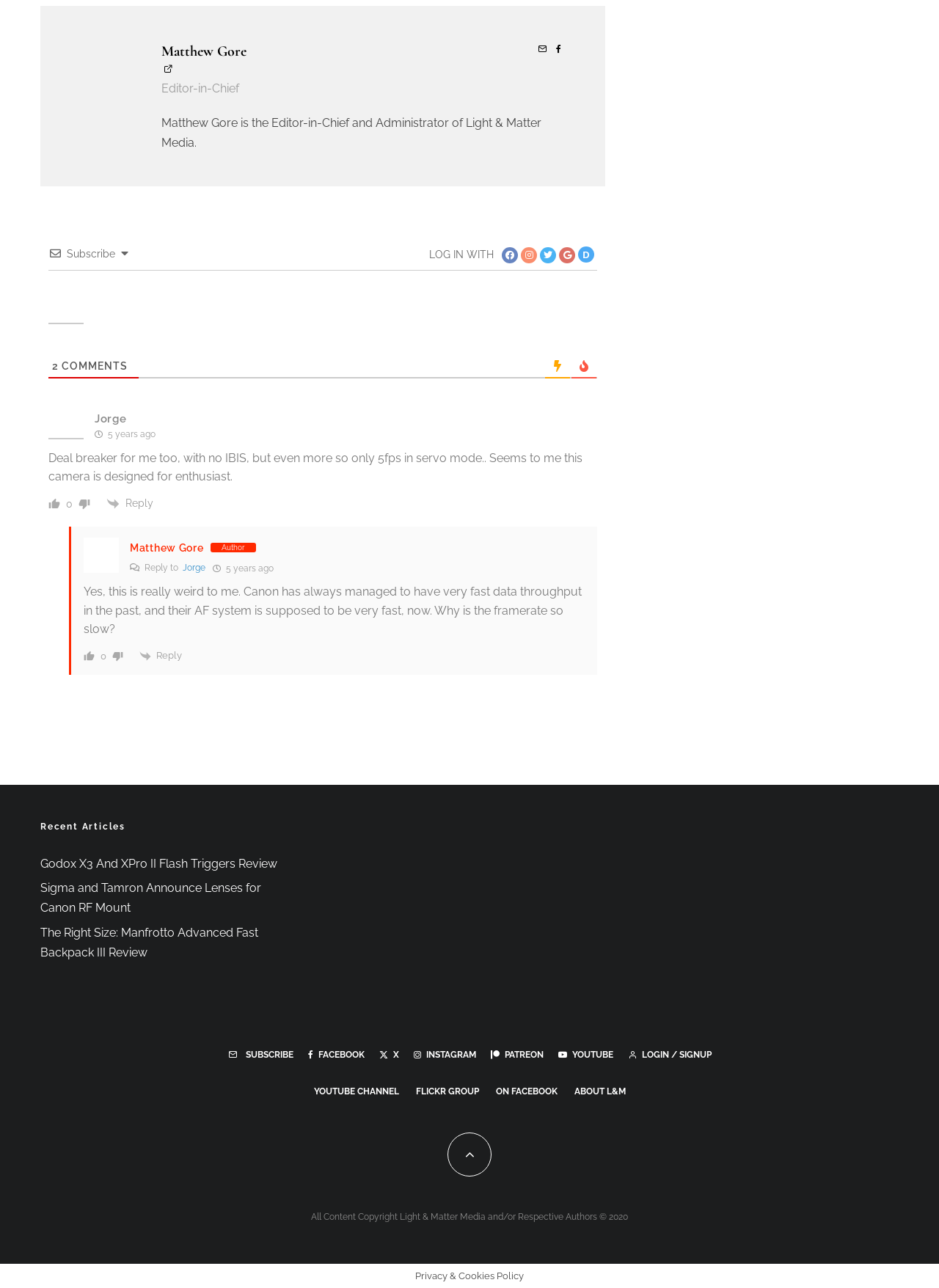What is the name of the Editor-in-Chief?
Based on the image, give a one-word or short phrase answer.

Matthew Gore